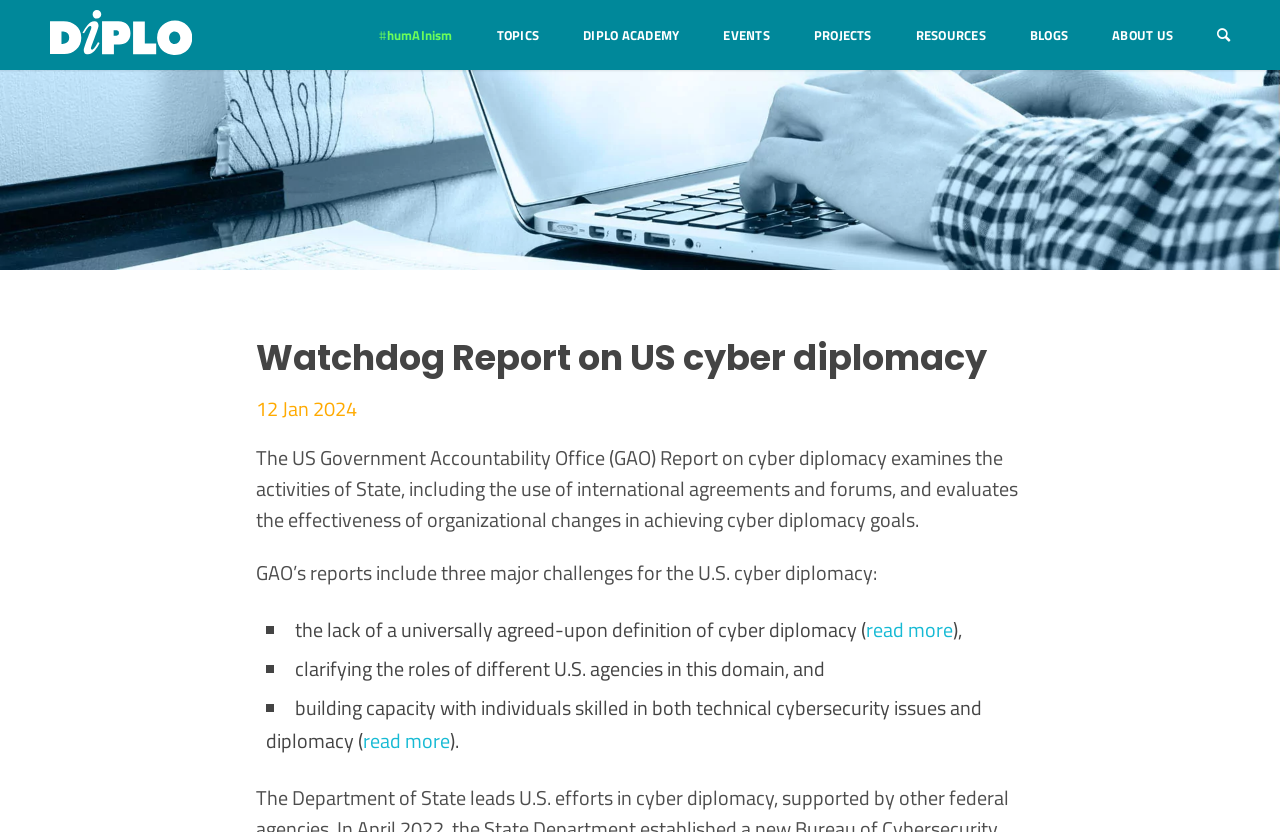Pinpoint the bounding box coordinates of the clickable element to carry out the following instruction: "Visit CBC Business Networking Events."

None